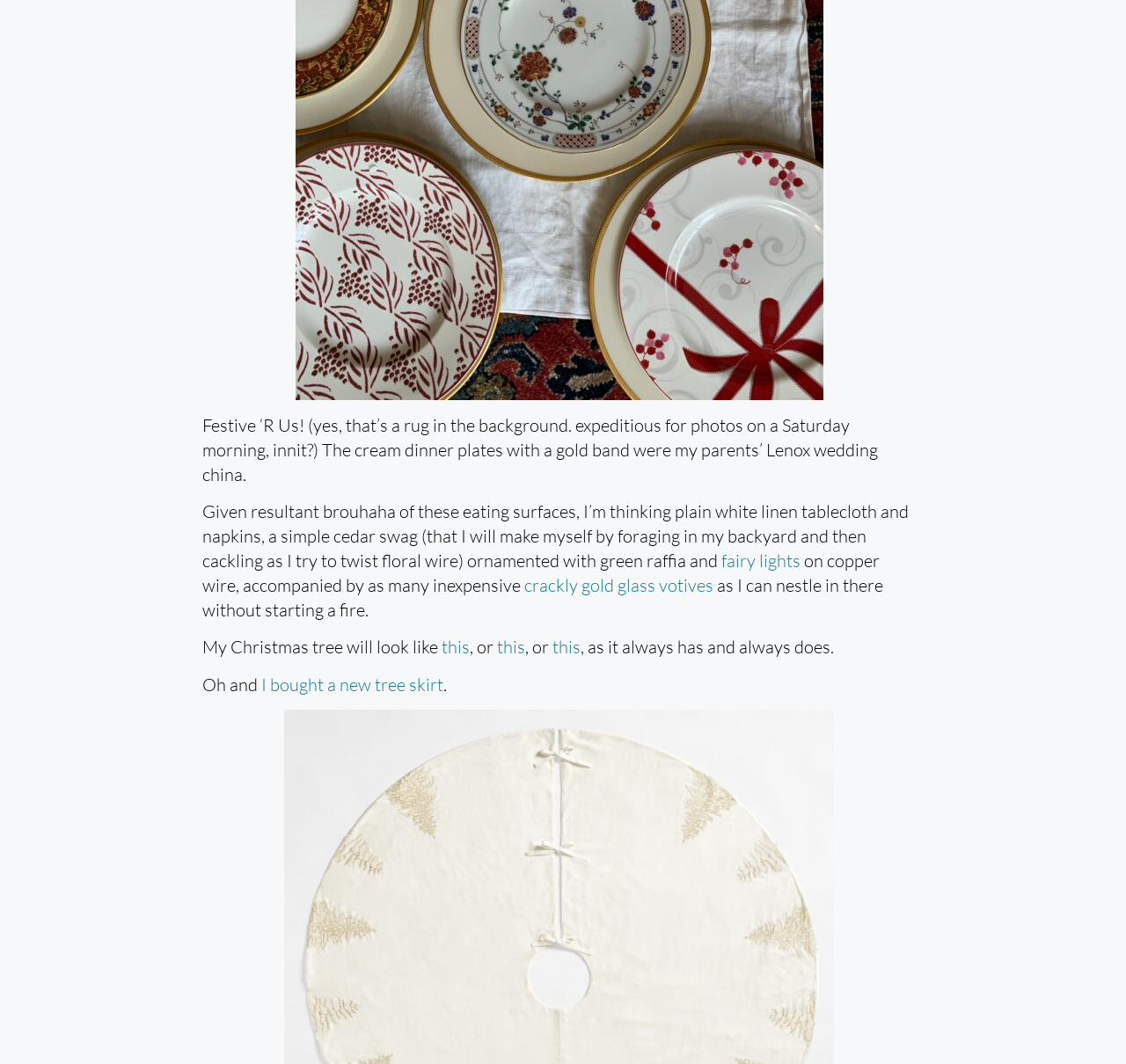What type of lights is the author considering?
Please elaborate on the answer to the question with detailed information.

The author is thinking of using fairy lights, which are mentioned in the text, to add to the festive ambiance.